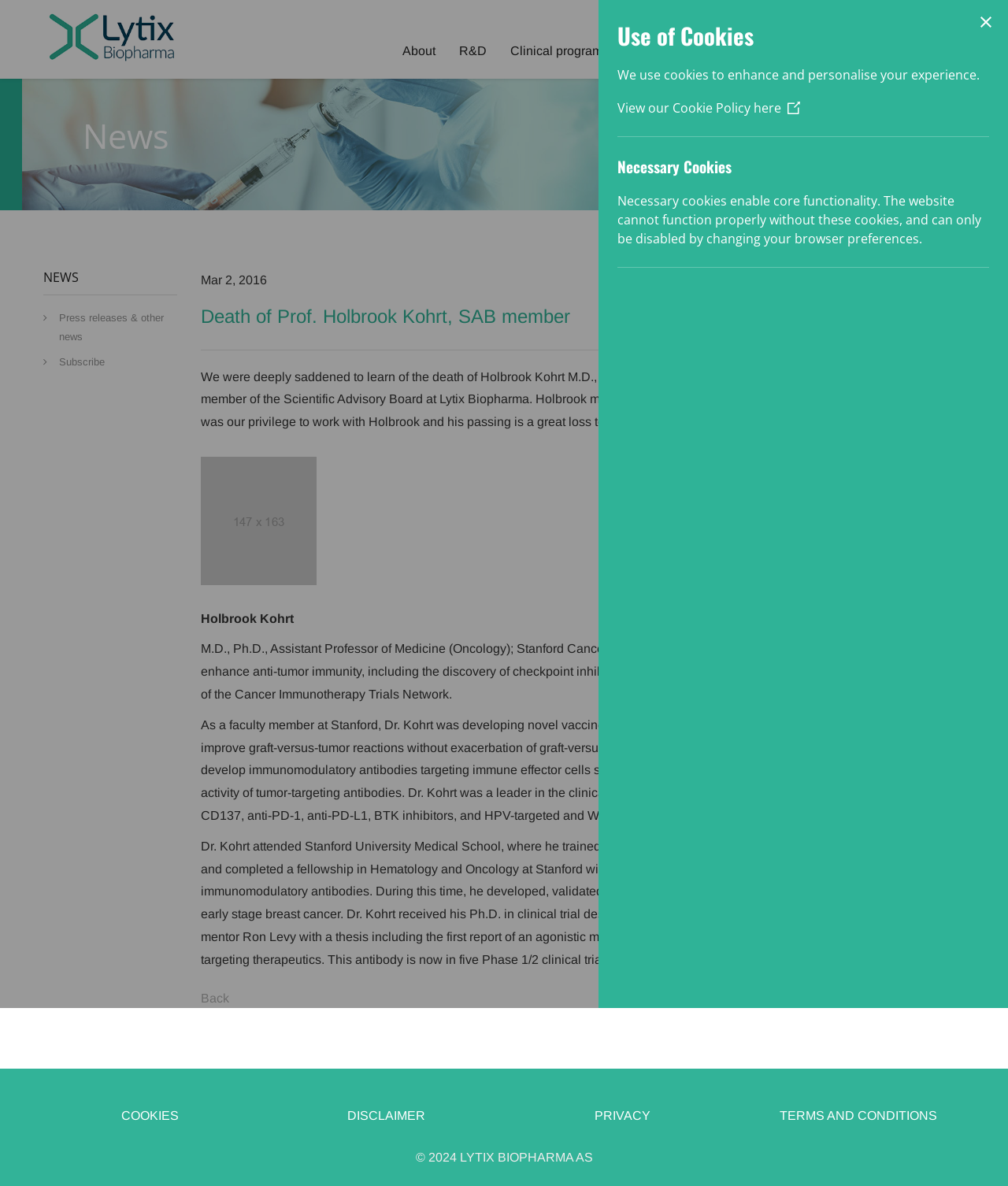For the element described, predict the bounding box coordinates as (top-left x, top-left y, bottom-right x, bottom-right y). All values should be between 0 and 1. Element description: Terms and Conditions

[0.773, 0.935, 0.93, 0.946]